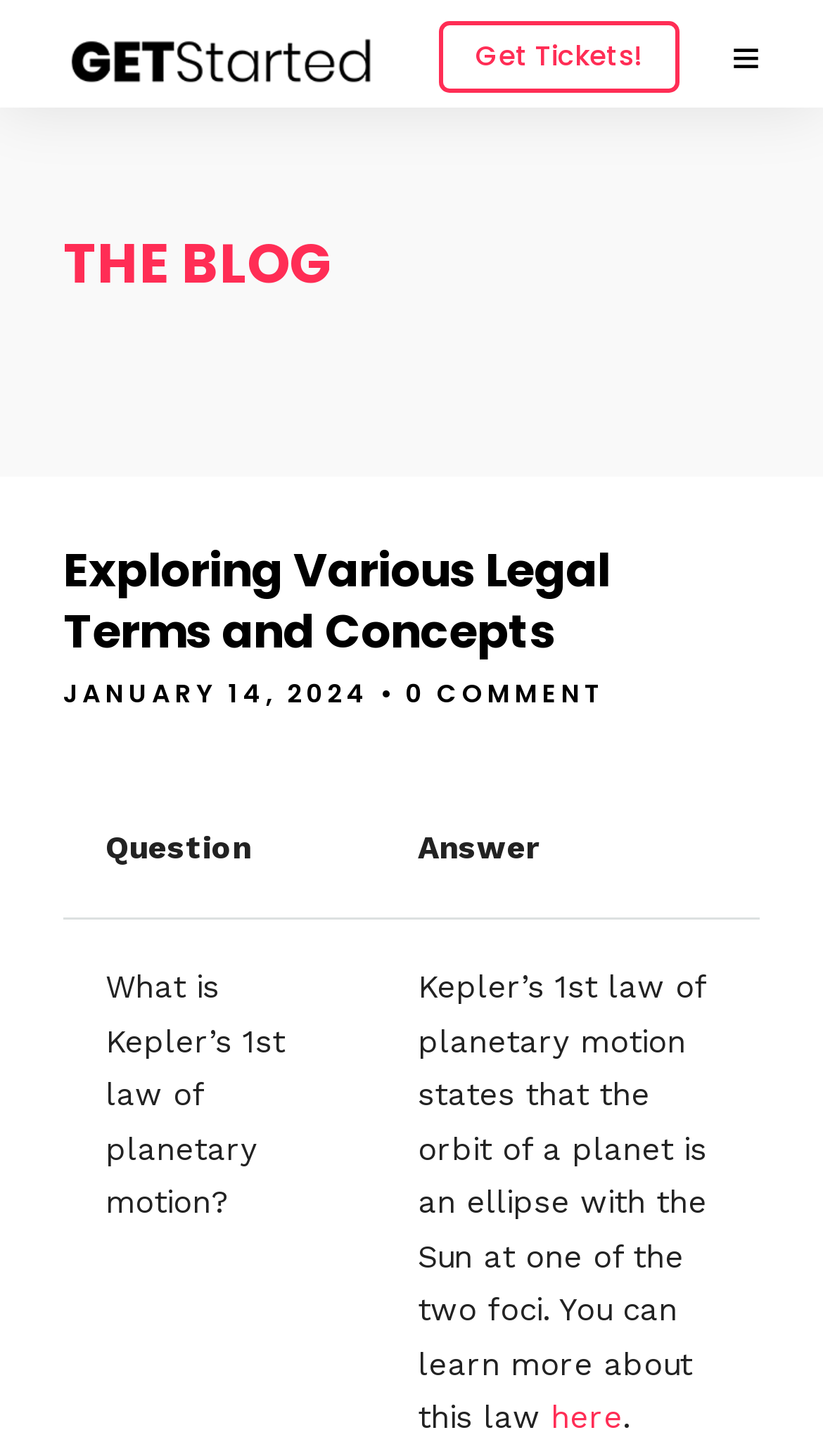What is the date of the blog post?
Provide a concise answer using a single word or phrase based on the image.

JANUARY 14, 2024